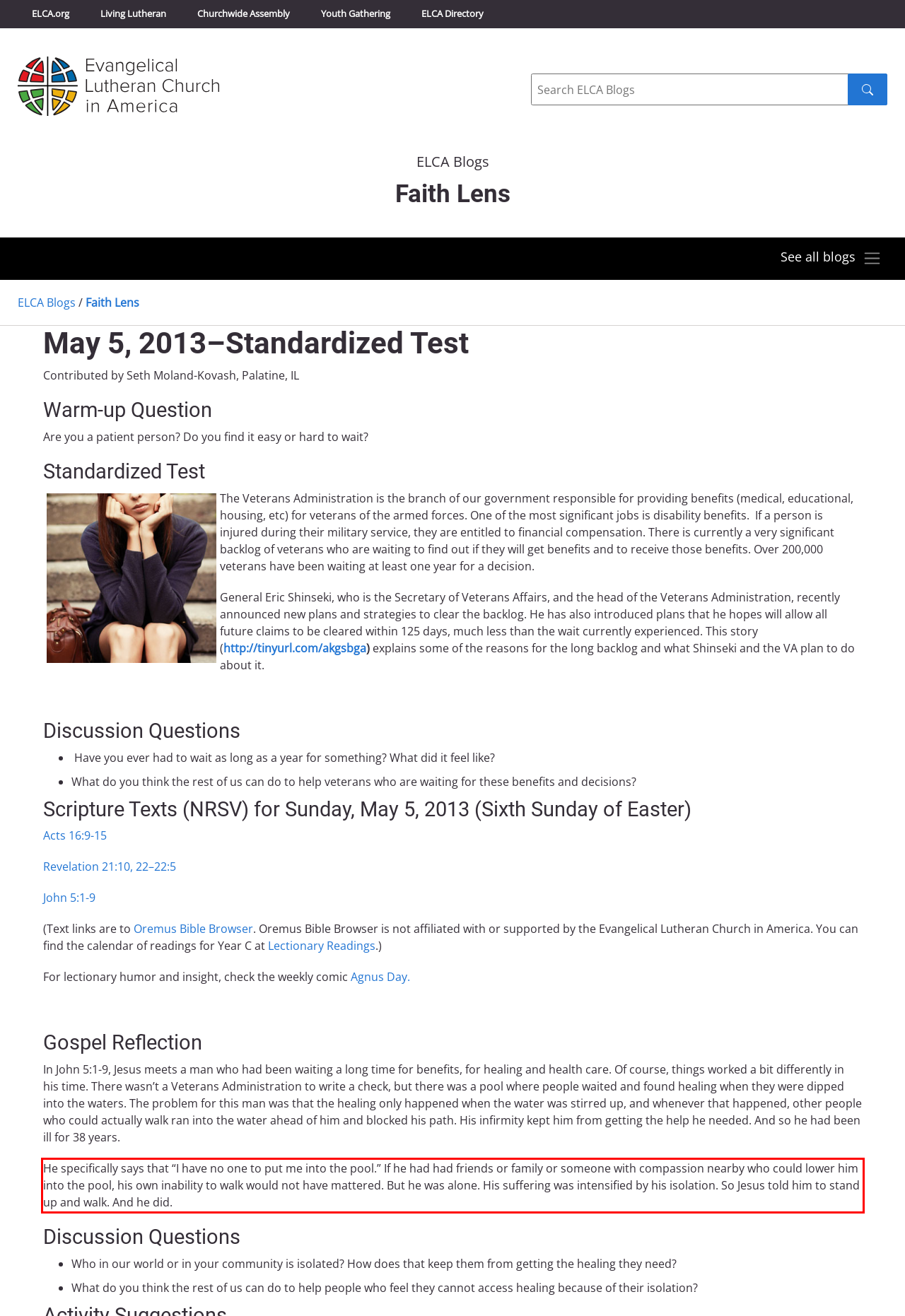Identify the text inside the red bounding box on the provided webpage screenshot by performing OCR.

He specifically says that “I have no one to put me into the pool.” If he had had friends or family or someone with compassion nearby who could lower him into the pool, his own inability to walk would not have mattered. But he was alone. His suffering was intensified by his isolation. So Jesus told him to stand up and walk. And he did.